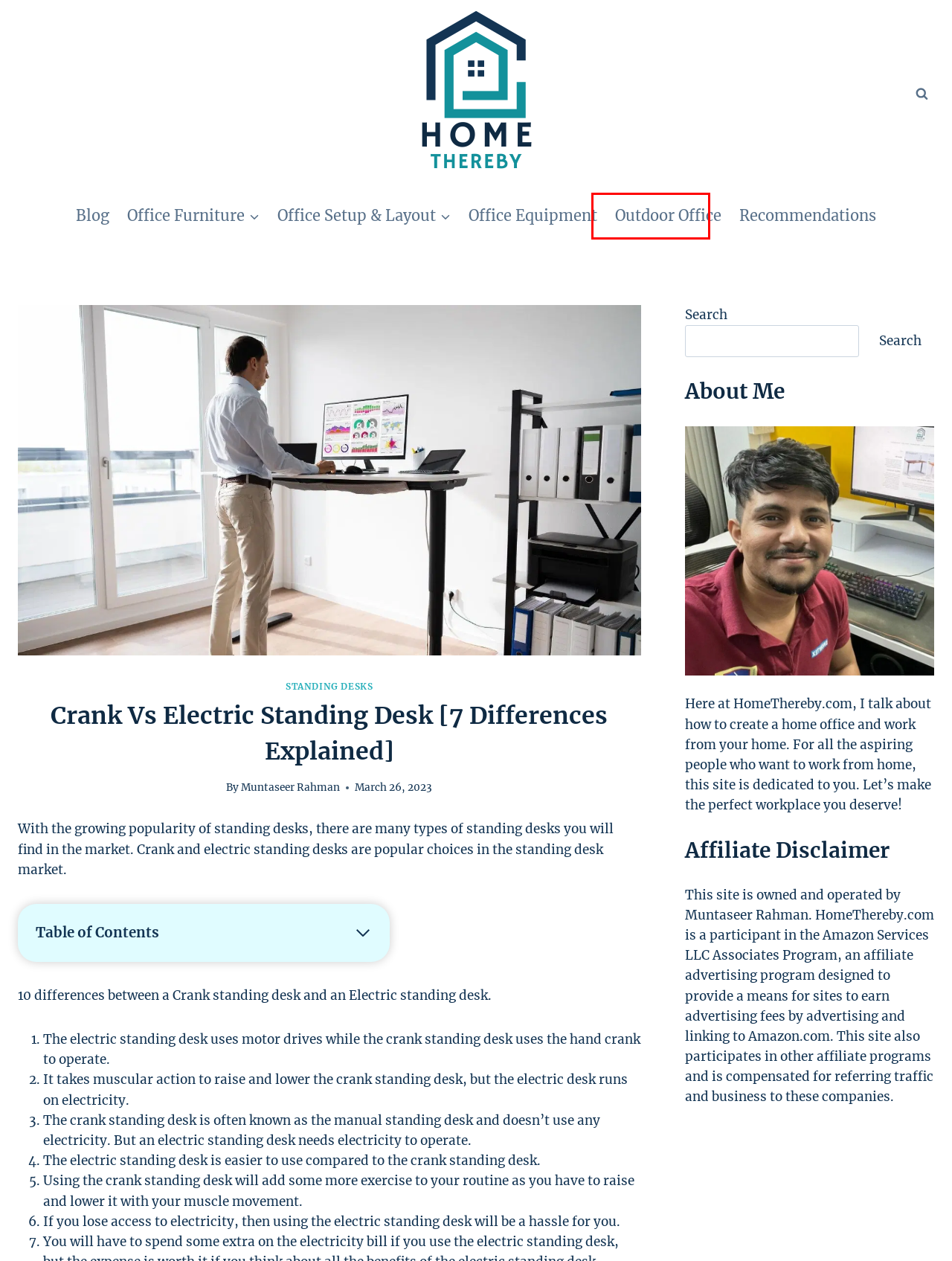Look at the screenshot of a webpage with a red bounding box and select the webpage description that best corresponds to the new page after clicking the element in the red box. Here are the options:
A. Office Equipment - Home Thereby
B. Outdoor Office - Home Thereby
C. Office Furniture - Home Thereby
D. Standing Desks - Home Thereby
E. Office Setup & Layout - Home Thereby
F. Home - Home Thereby
G. Home Office Recommendations - Home Thereby
H. Blog - Home Thereby

B